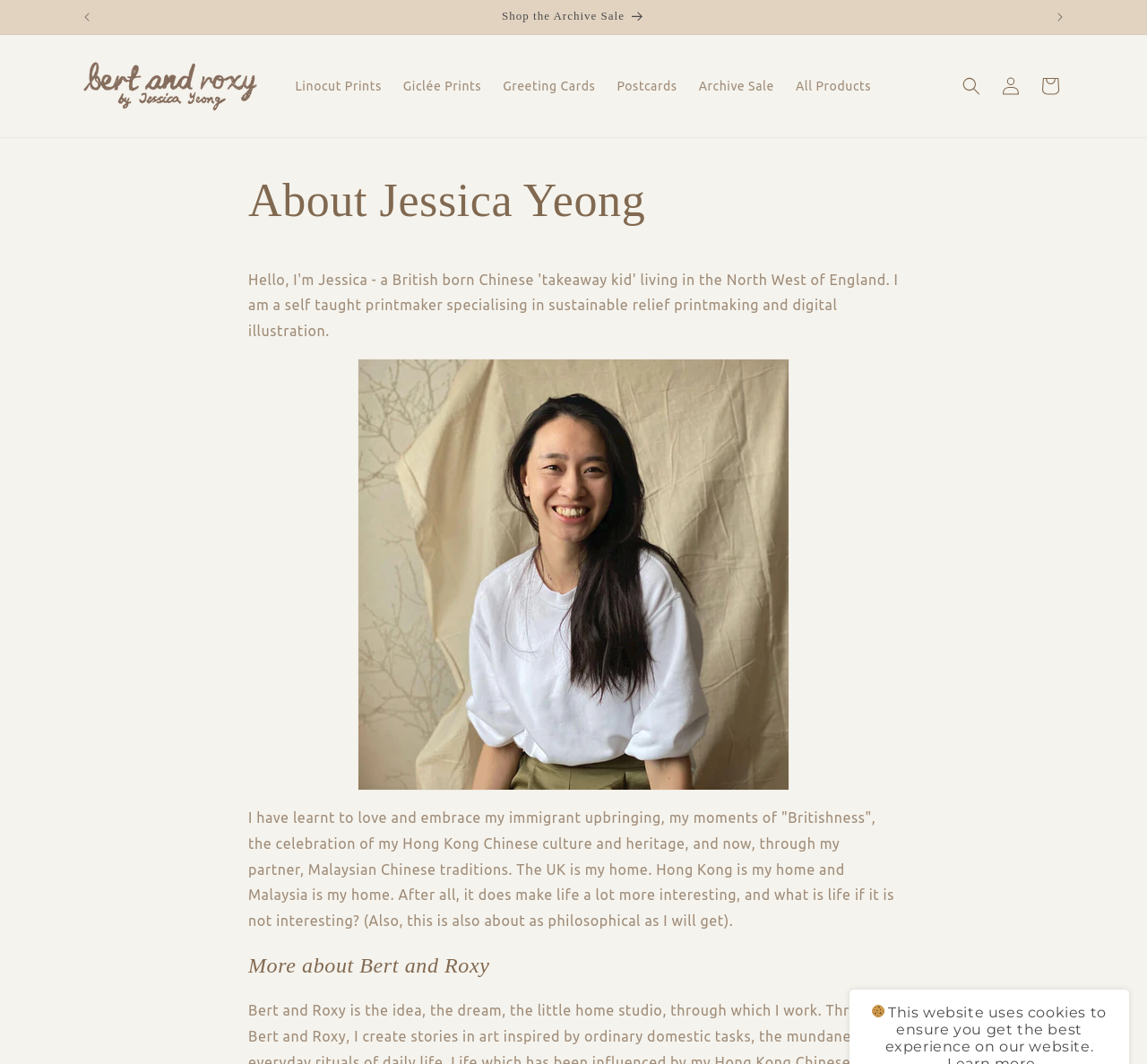Locate the coordinates of the bounding box for the clickable region that fulfills this instruction: "Search for products".

[0.83, 0.062, 0.864, 0.099]